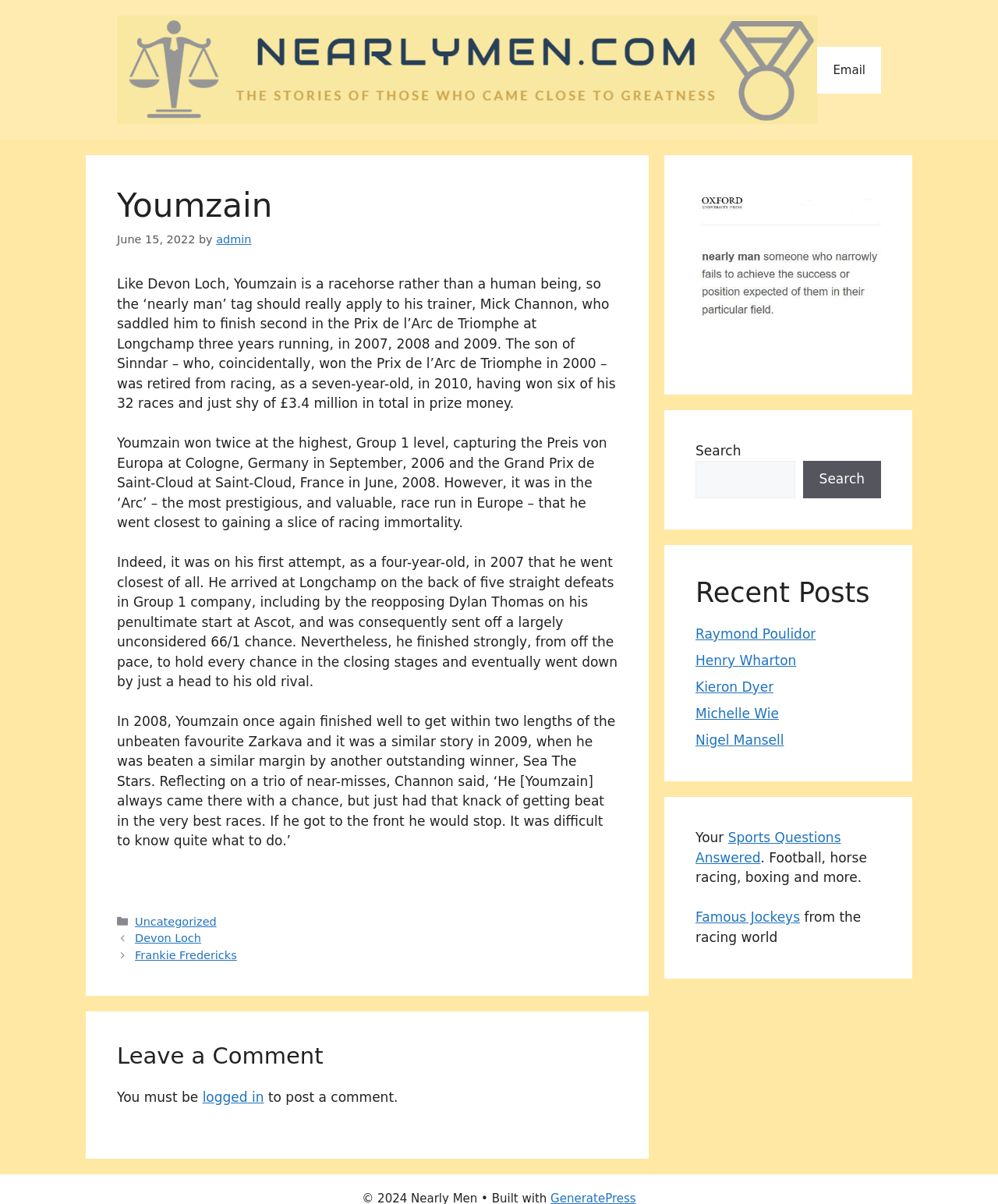Please provide a short answer using a single word or phrase for the question:
How many Group 1 races did Youmzain win?

Two